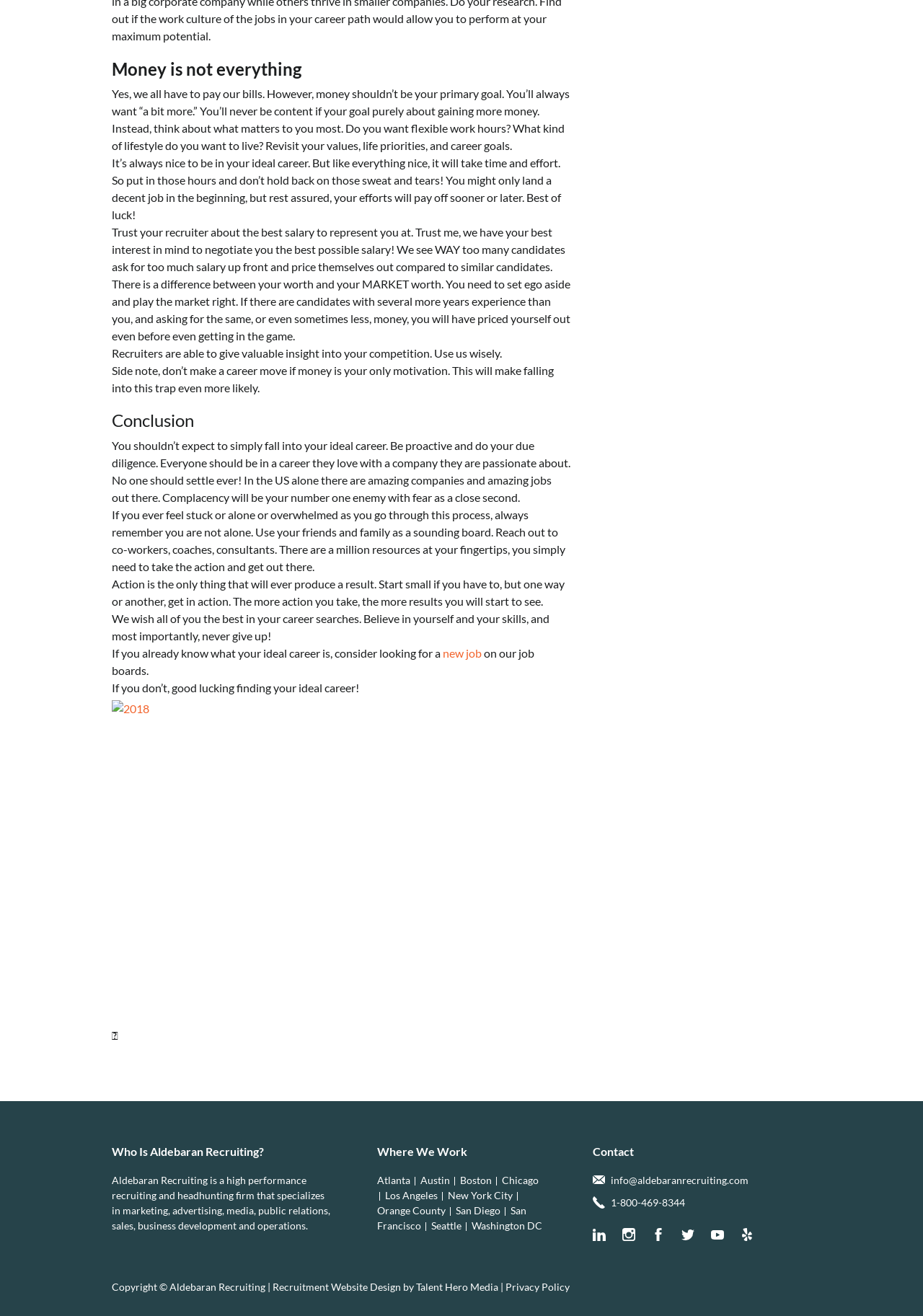Where are the locations where Aldebaran Recruiting operates?
Give a single word or phrase answer based on the content of the image.

Multiple cities in the US